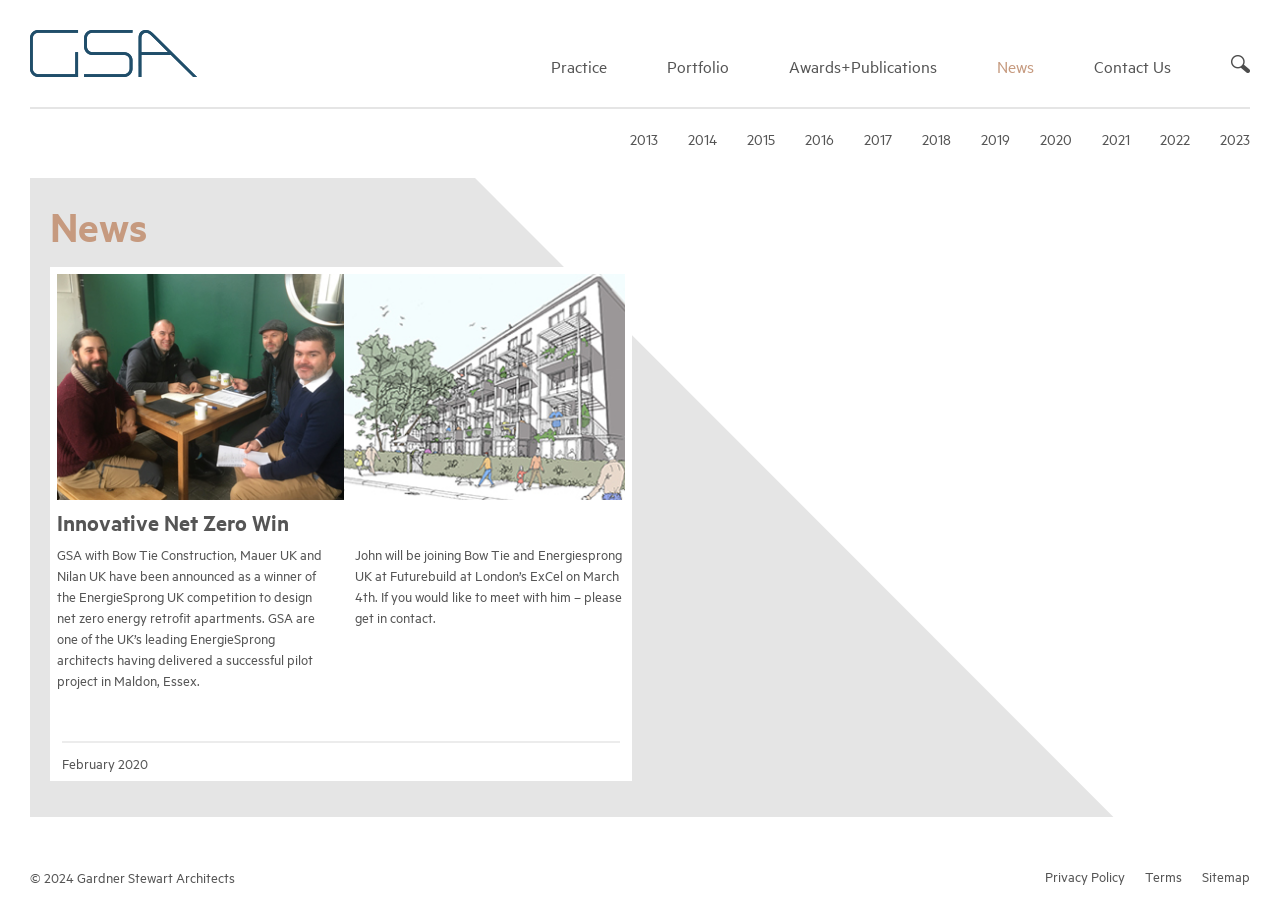Create an elaborate caption that covers all aspects of the webpage.

The webpage is about Gardner Stewart Architects, an award-winning practice with nearly three decades of experience. At the top, there is a heading with the company name, followed by a navigation menu with links to different sections such as "Practice", "Portfolio", "Awards+Publications", "News", "Contact Us", and "Search". 

Below the navigation menu, there is a list of links to specific years from 2013 to 2023, which may be related to the company's projects or achievements during those years.

The main content of the page is an article about a news item, "Innovative Net Zero Win", which features an image. The article's heading is "Innovative Net Zero Win", and it describes a project where the company, along with other partners, won a competition to design net zero energy retrofit apartments. The article also mentions an upcoming event at Futurebuild in London.

At the bottom of the page, there are links to "Privacy Policy", "Terms", and "Sitemap", as well as a copyright notice stating "© 2024 Gardner Stewart Architects".